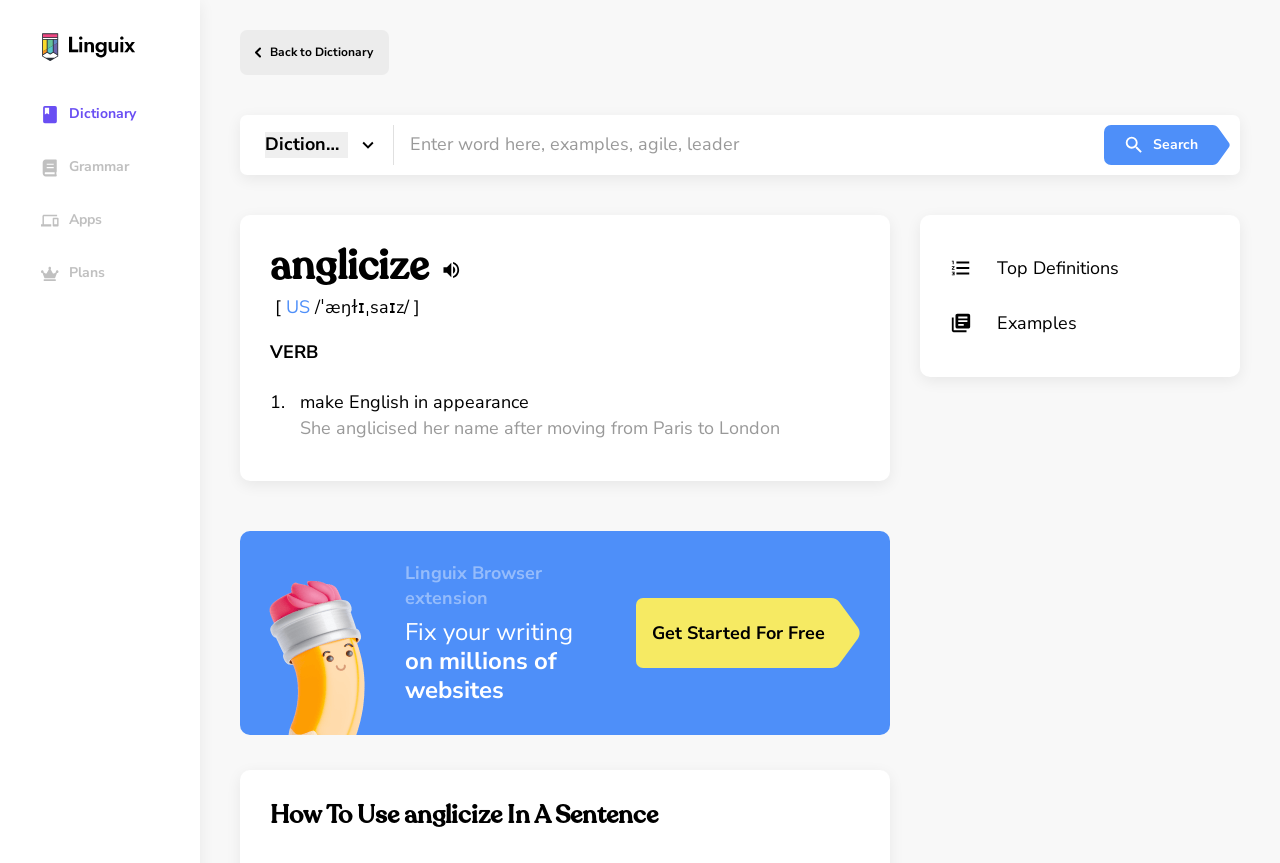What is the part of speech of the word 'anglicize'?
Using the image, respond with a single word or phrase.

VERB